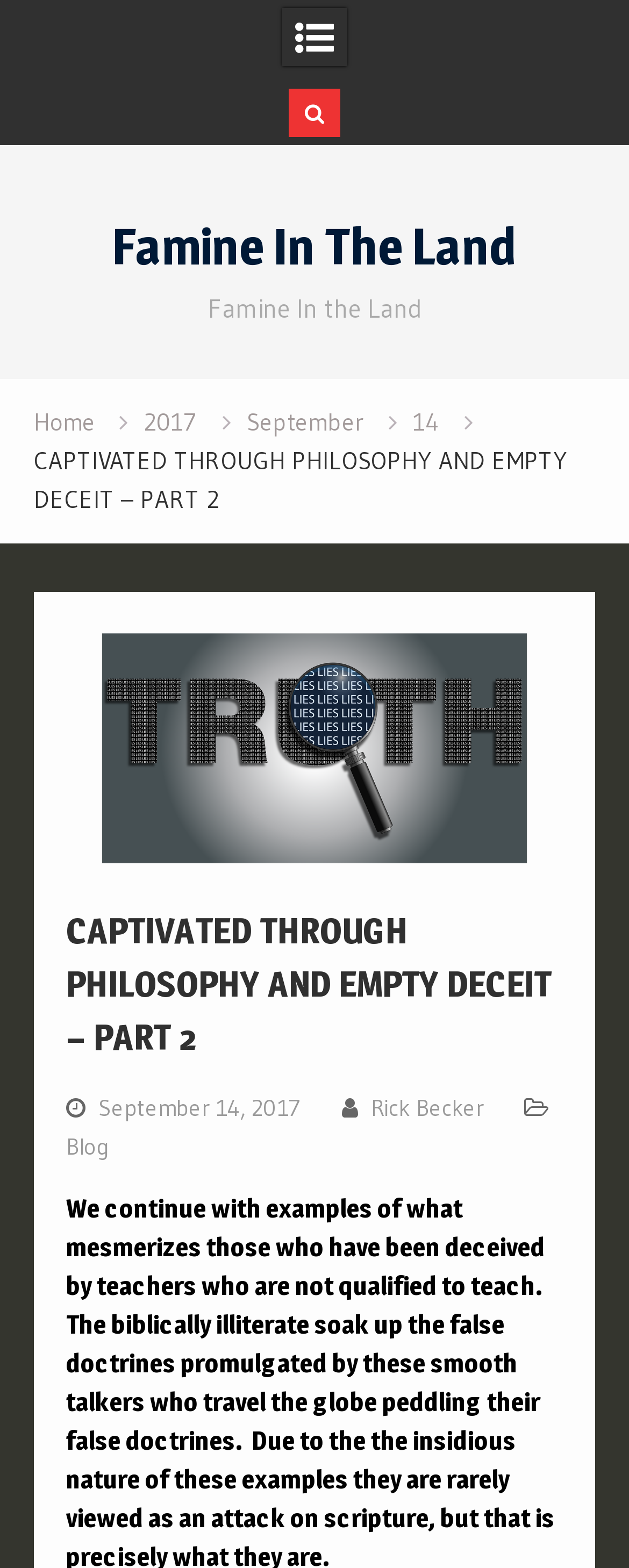Based on the element description "Home", predict the bounding box coordinates of the UI element.

[0.053, 0.259, 0.151, 0.278]